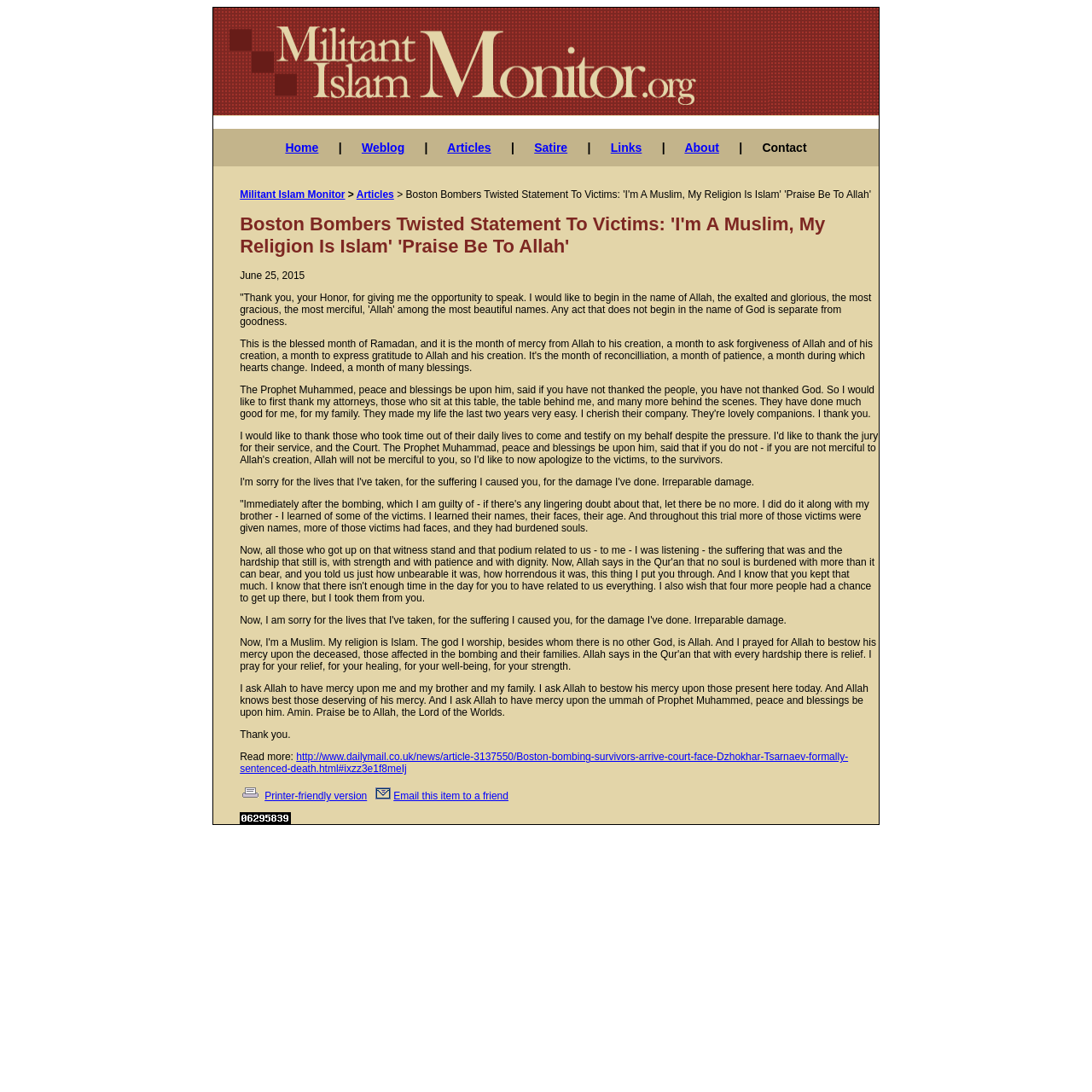What is the speaker grateful for?
Use the image to give a comprehensive and detailed response to the question.

The speaker says 'I would like to first thank my attorneys, those who sit at this table, the table behind me, and many more behind the scenes. They have done much good for me, for my family.' This indicates that they are grateful for their attorneys.